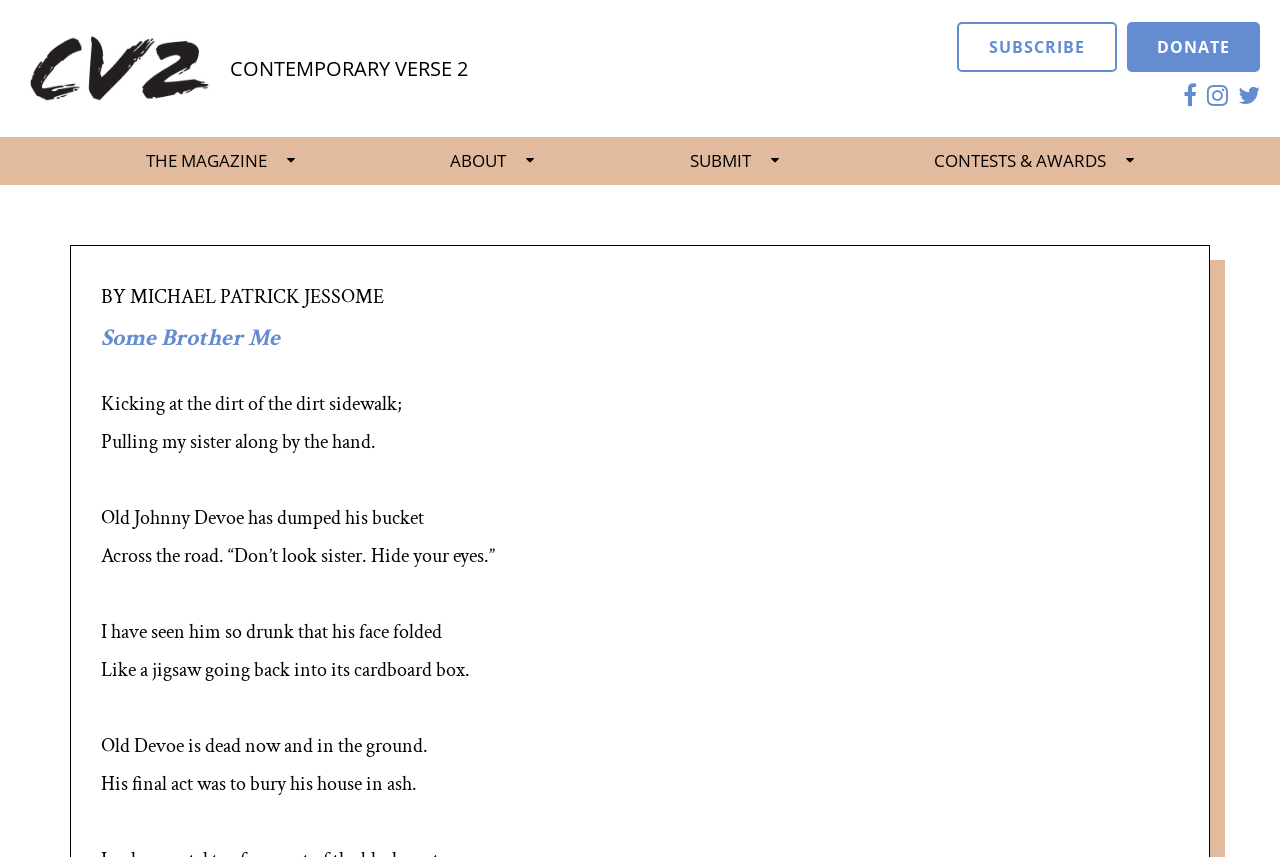Identify the bounding box for the UI element specified in this description: "The Magazine". The coordinates must be four float numbers between 0 and 1, formatted as [left, top, right, bottom].

[0.106, 0.171, 0.238, 0.204]